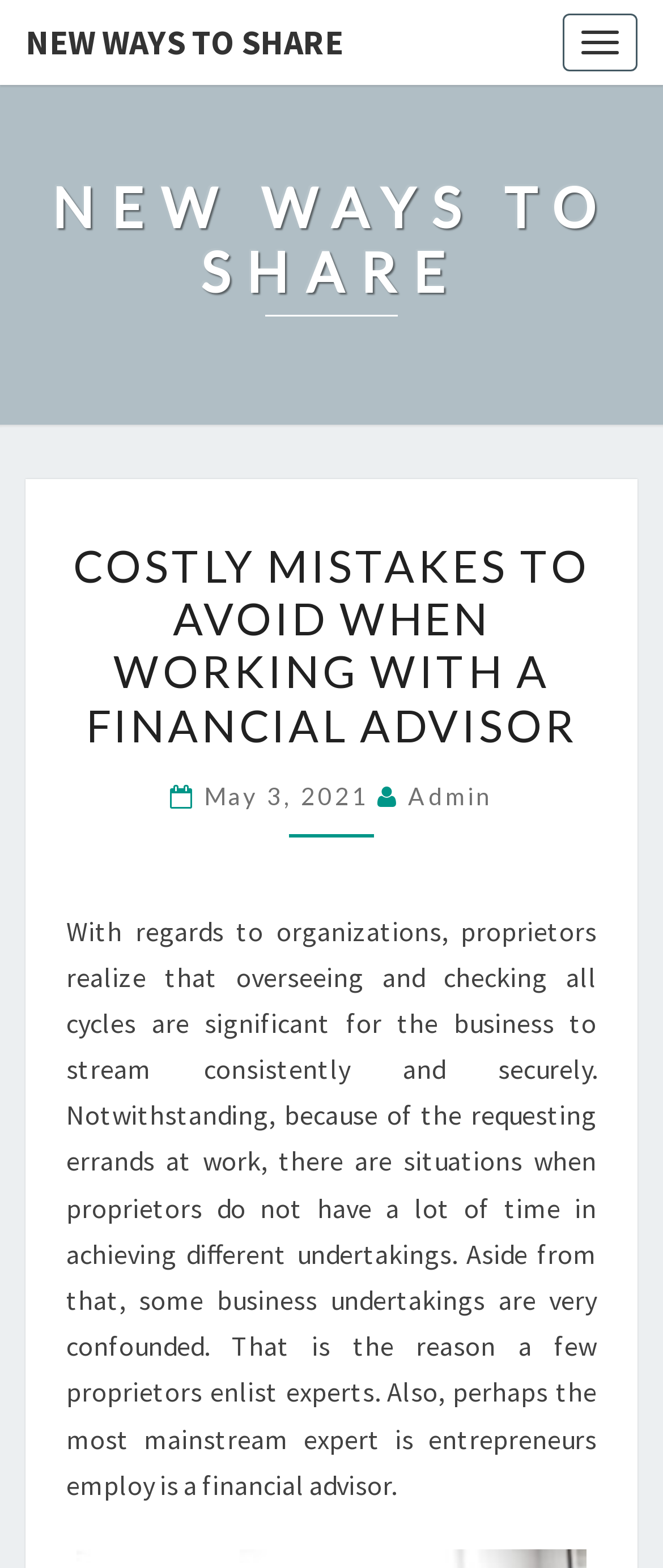What is the purpose of hiring a financial advisor?
Answer the question with a thorough and detailed explanation.

I found the purpose of hiring a financial advisor by reading the text in the article. It states that business owners hire financial advisors because they do not have a lot of time to achieve different tasks and some business tasks are very complicated.